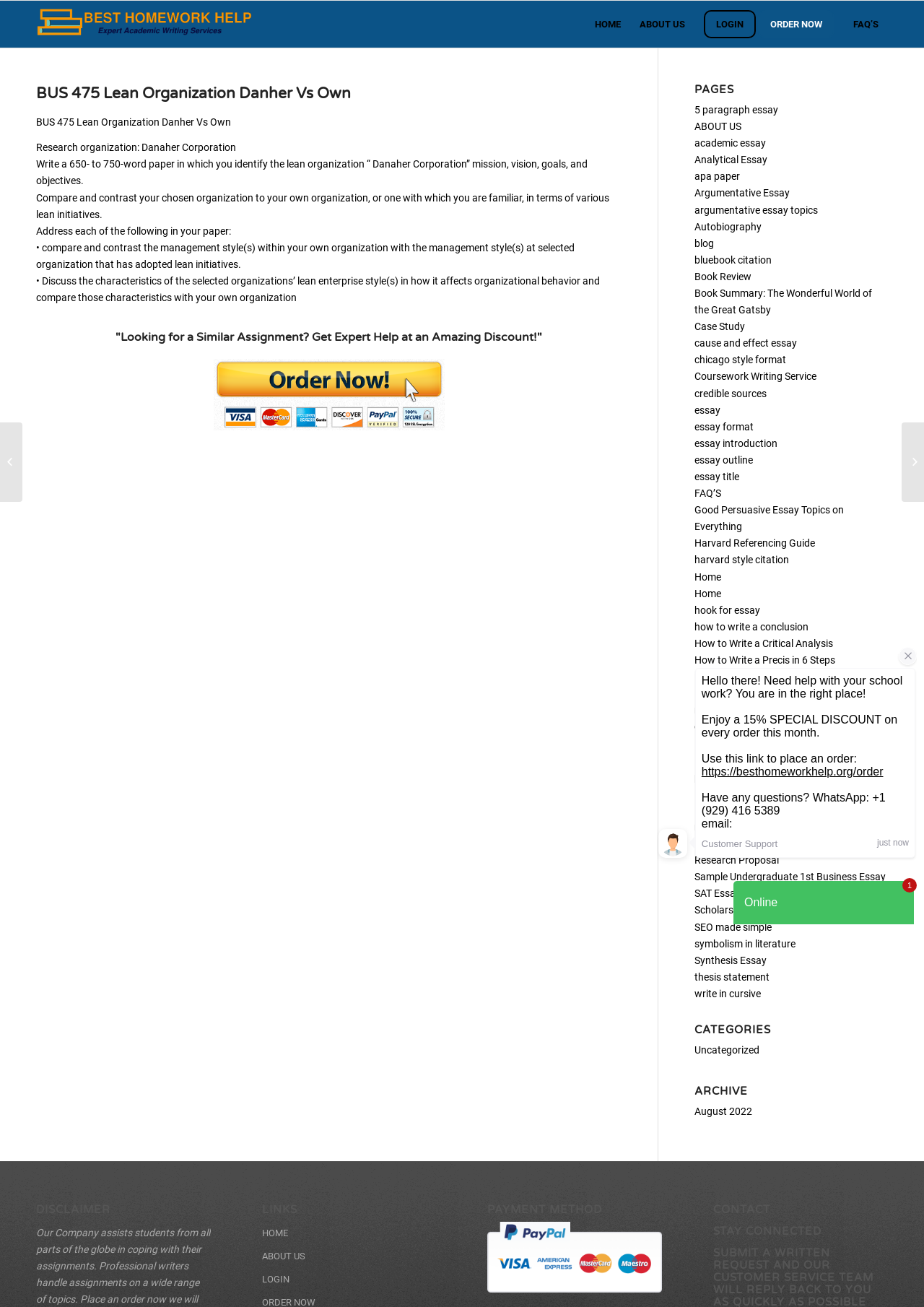Identify the bounding box coordinates for the element that needs to be clicked to fulfill this instruction: "Learn about the hospital's departments". Provide the coordinates in the format of four float numbers between 0 and 1: [left, top, right, bottom].

None